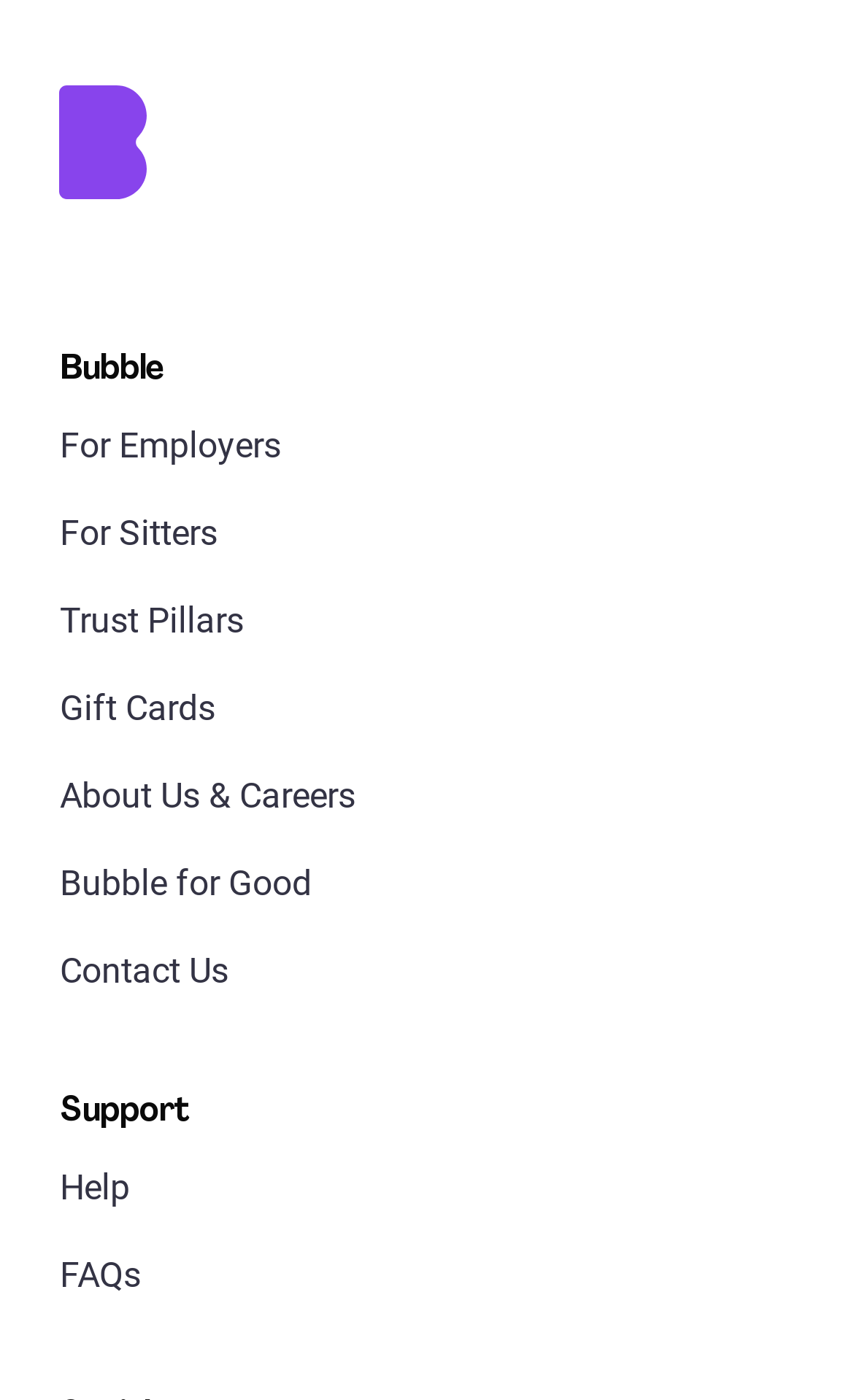Locate the bounding box of the UI element described by: "About Us & Careers" in the given webpage screenshot.

[0.07, 0.558, 0.416, 0.593]